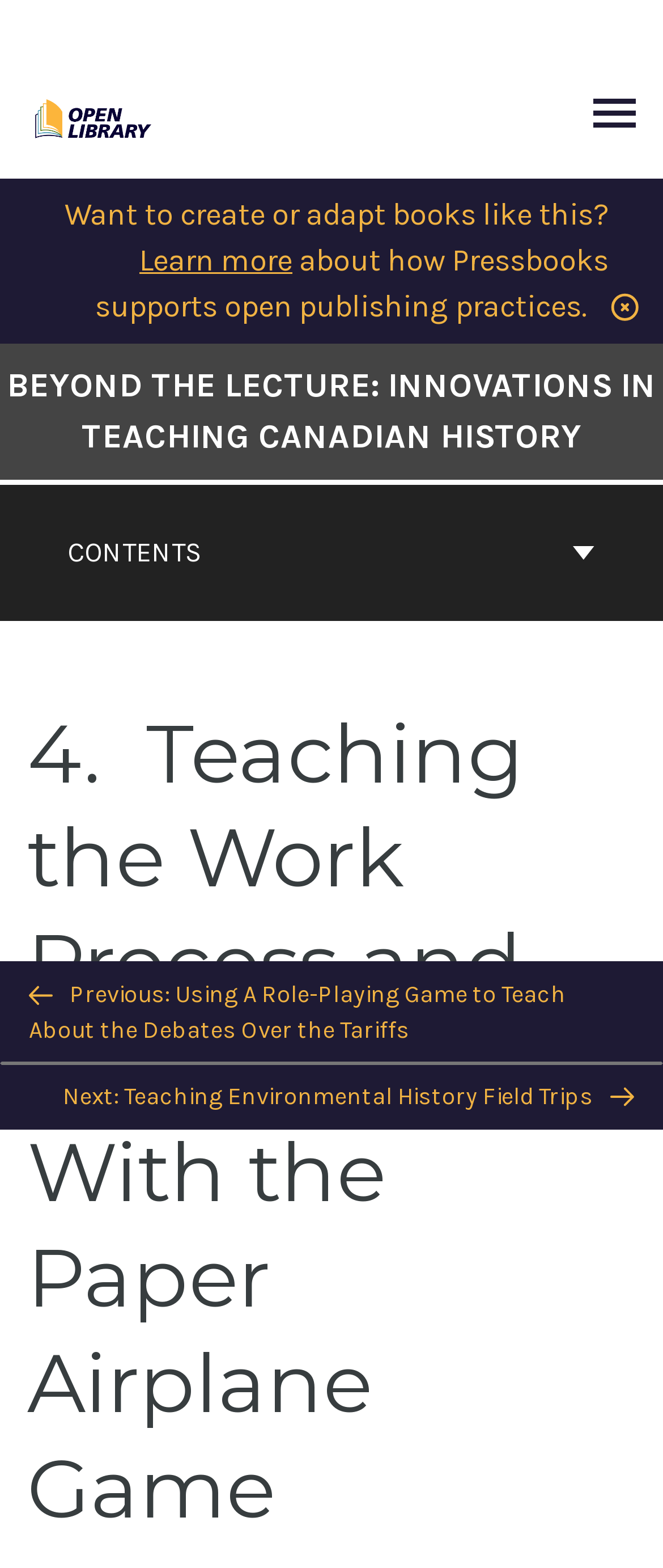Please determine the heading text of this webpage.

BEYOND THE LECTURE: INNOVATIONS IN TEACHING CANADIAN HISTORY